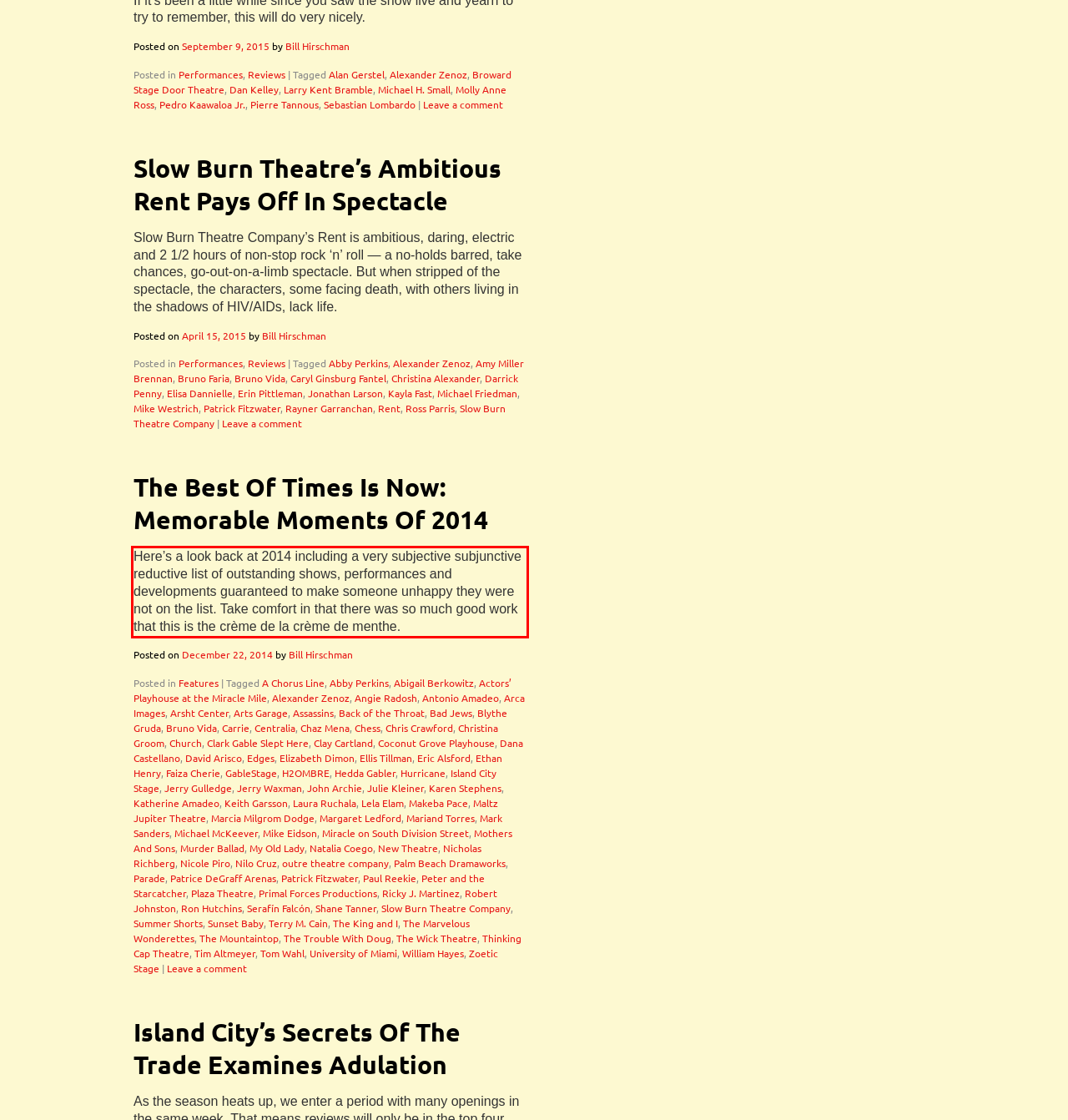Please take the screenshot of the webpage, find the red bounding box, and generate the text content that is within this red bounding box.

Here’s a look back at 2014 including a very subjective subjunctive reductive list of outstanding shows, performances and developments guaranteed to make someone unhappy they were not on the list. Take comfort in that there was so much good work that this is the crème de la crème de menthe.